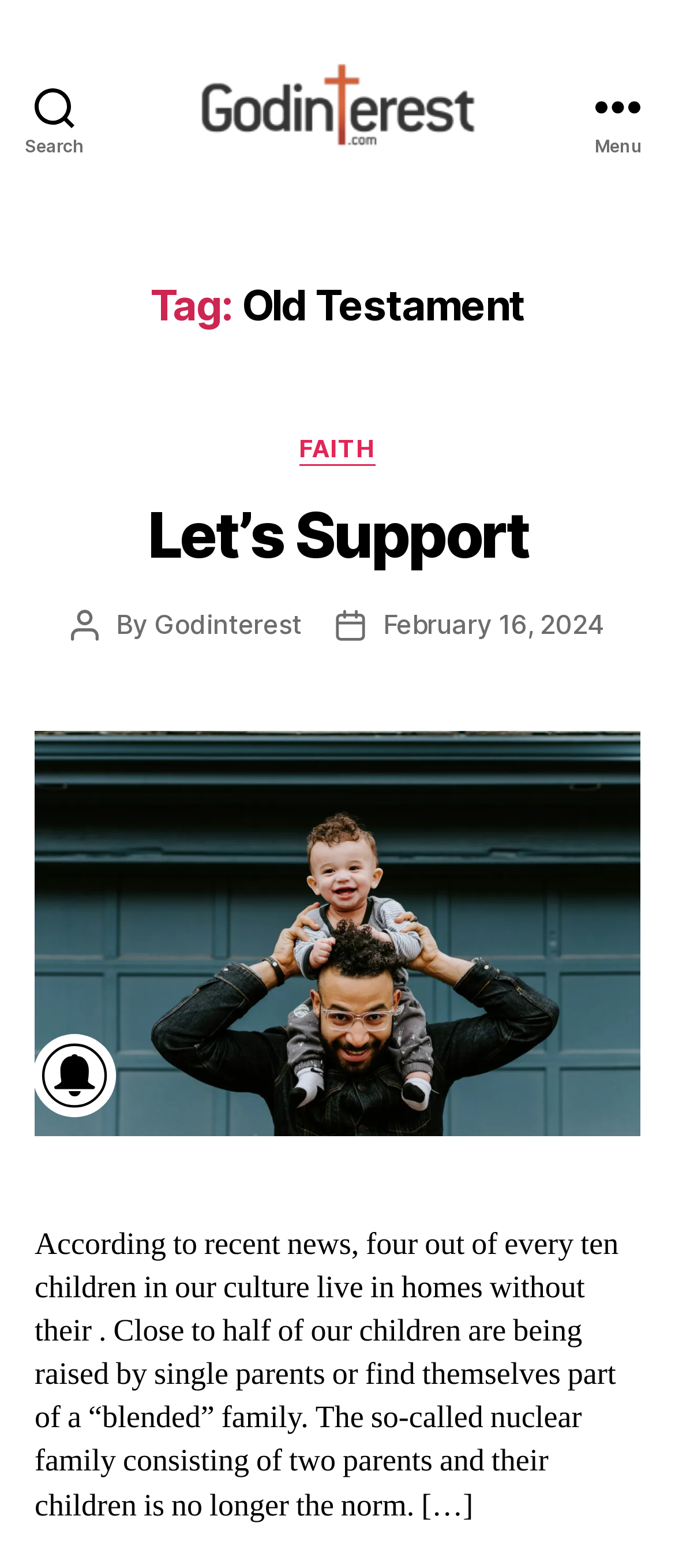Please determine the bounding box coordinates of the section I need to click to accomplish this instruction: "Read the latest news about Game of Thrones".

None